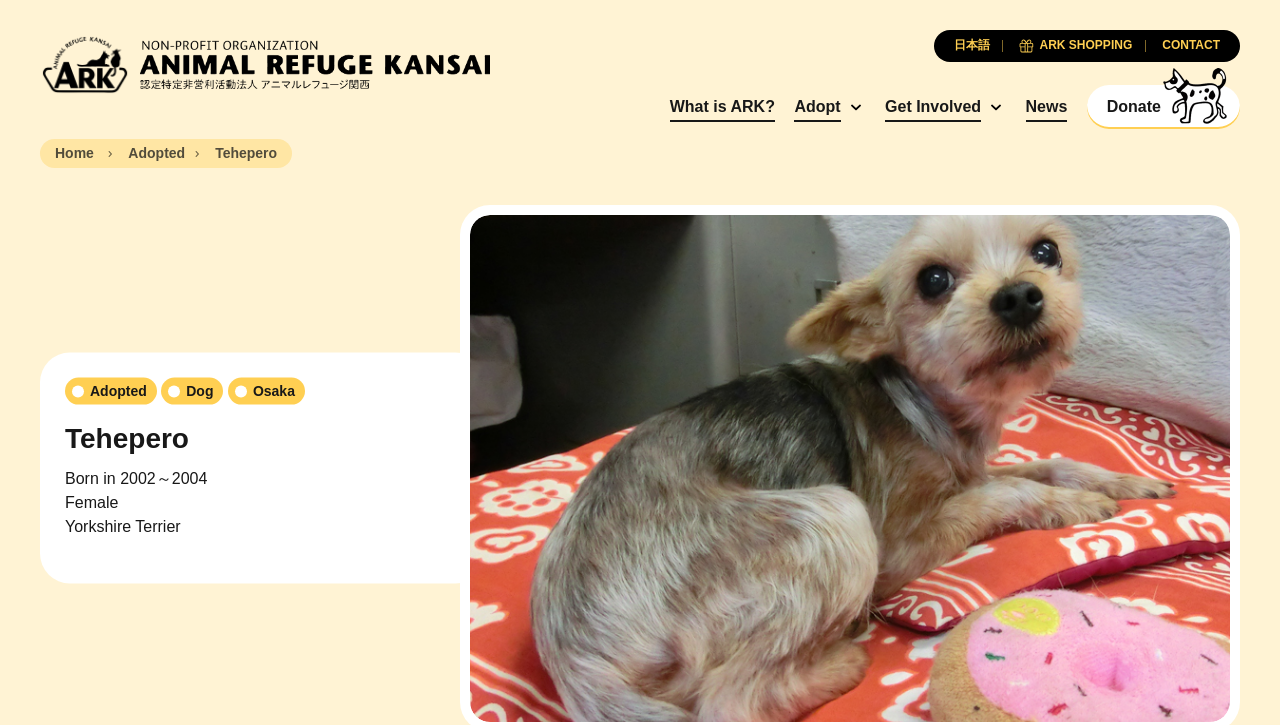What is the breed of the dog?
Look at the screenshot and provide an in-depth answer.

The webpage mentions 'Yorkshire Terrier' as the breed of the dog, which is a specific type of dog. This information is provided in the context of the dog's details, along with its age, sex, and location.